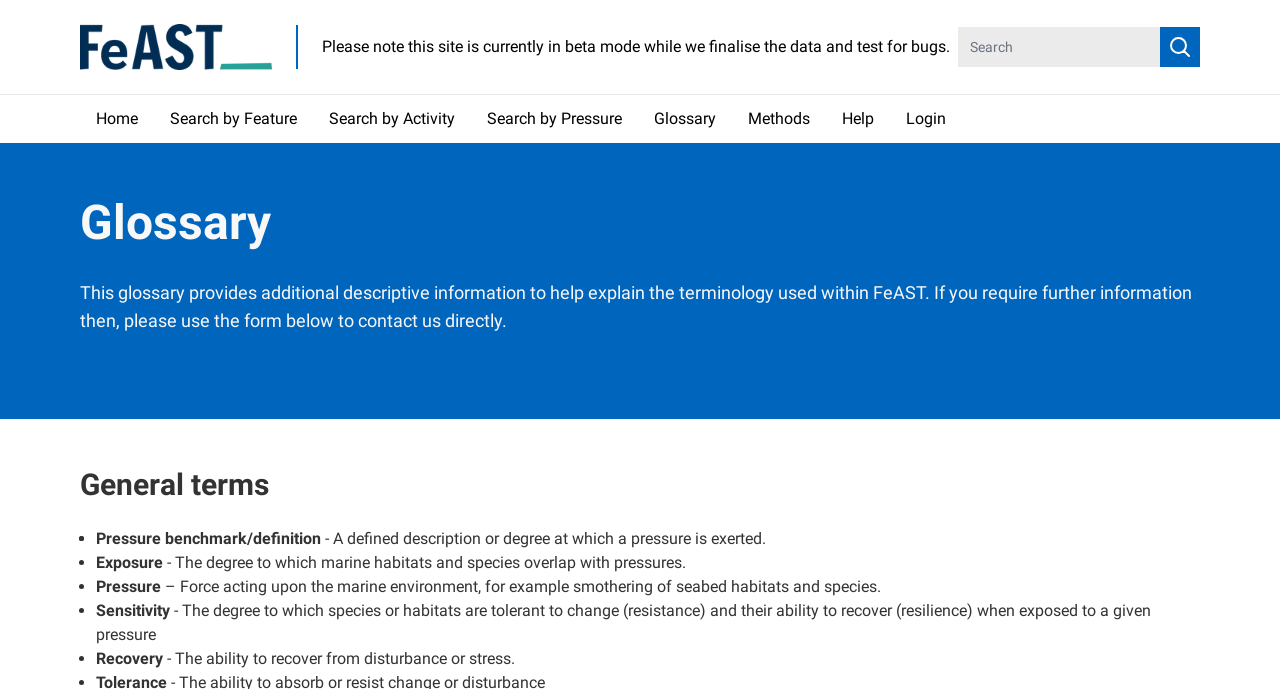Locate the bounding box of the UI element described by: "Glossary" in the given webpage screenshot.

[0.498, 0.138, 0.572, 0.207]